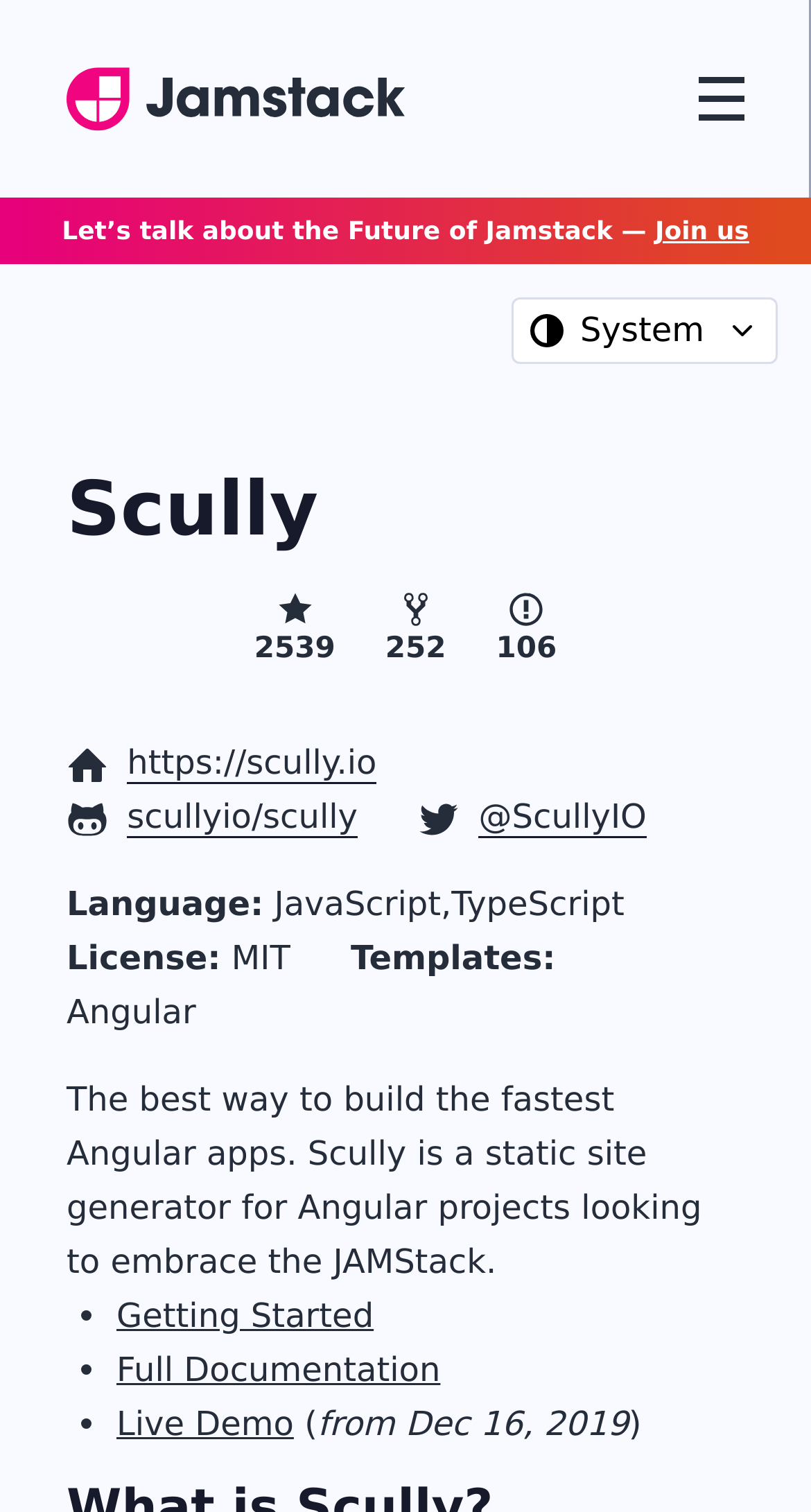Please determine the bounding box coordinates of the element to click in order to execute the following instruction: "Read about Volumes up 20% at Aqaba Container Terminal". The coordinates should be four float numbers between 0 and 1, specified as [left, top, right, bottom].

None